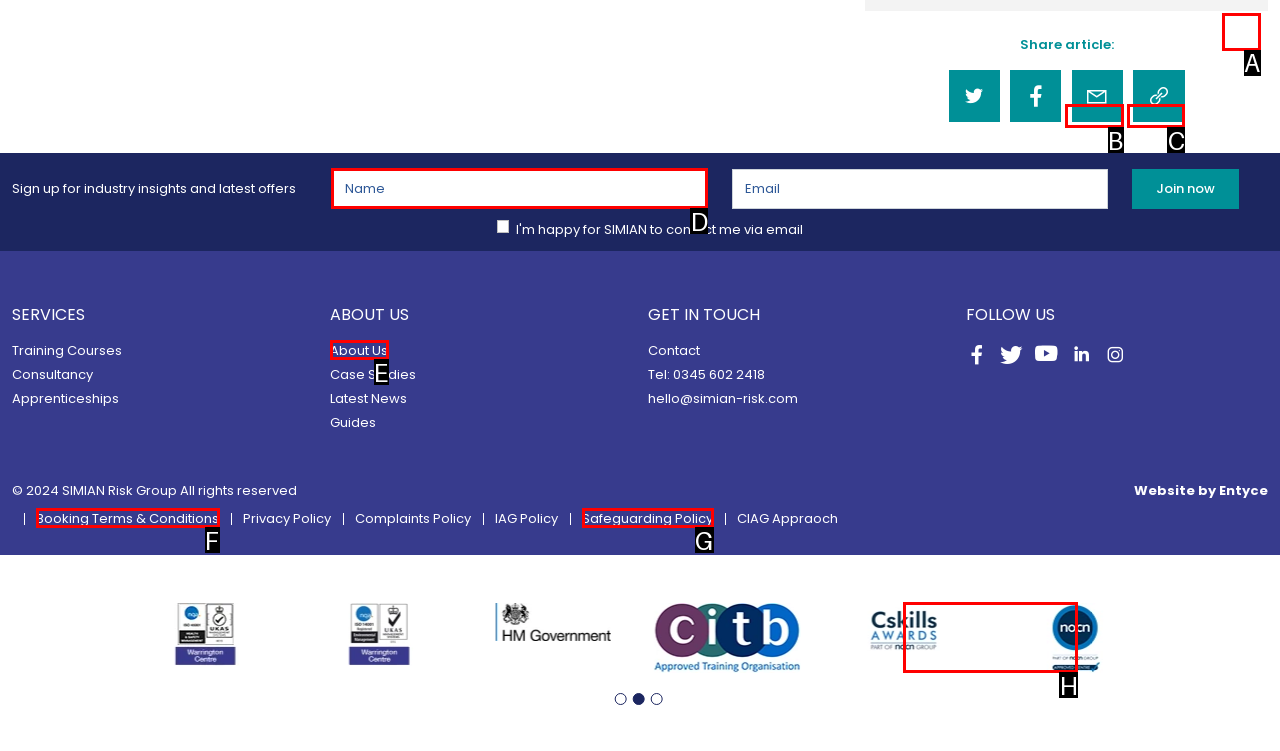Select the appropriate HTML element to click for the following task: Enter your name
Answer with the letter of the selected option from the given choices directly.

D